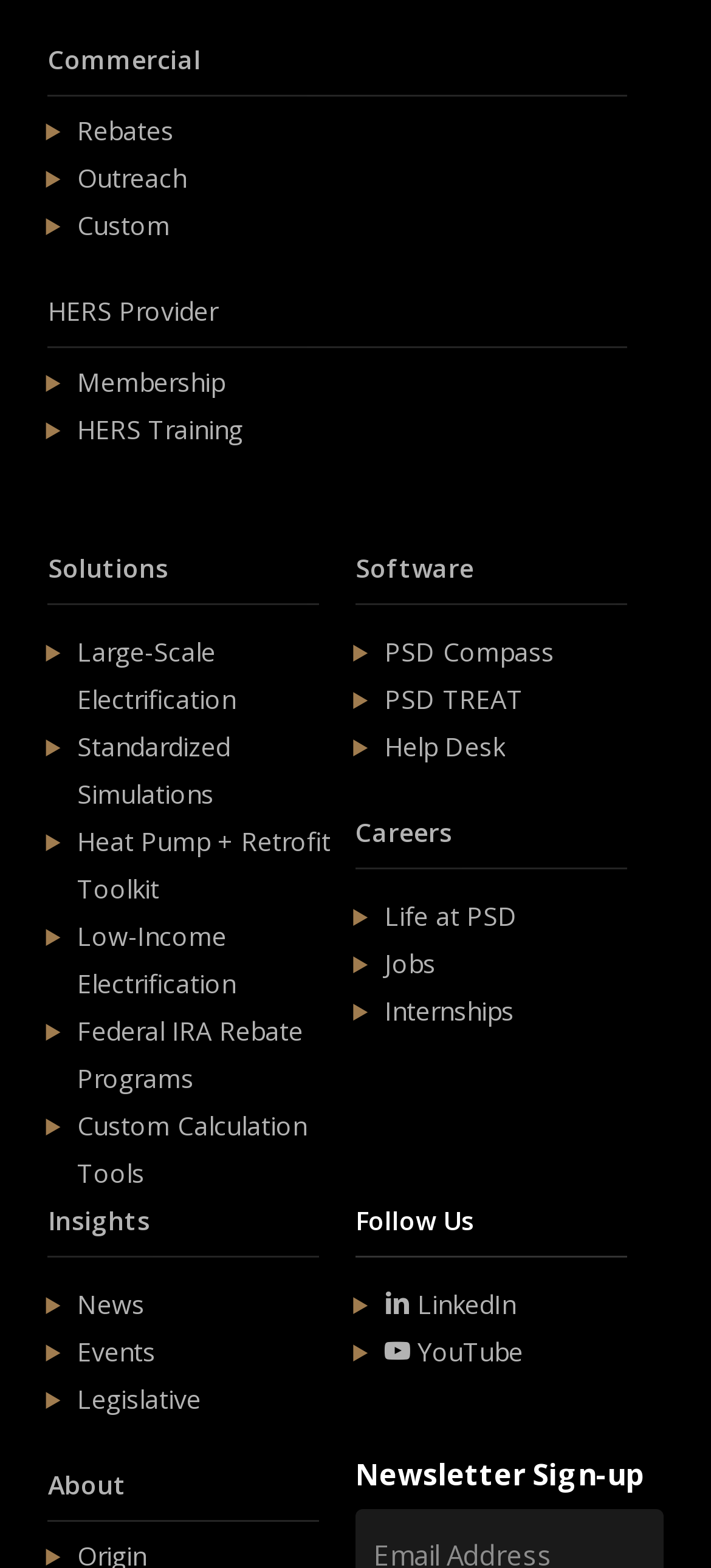What is the purpose of the 'Help Desk' link?
Based on the image, answer the question with as much detail as possible.

The 'Help Desk' link is likely for support or assistance, as it is located under the 'Software' category which suggests that it may be related to technical support or troubleshooting for the software provided by the website.